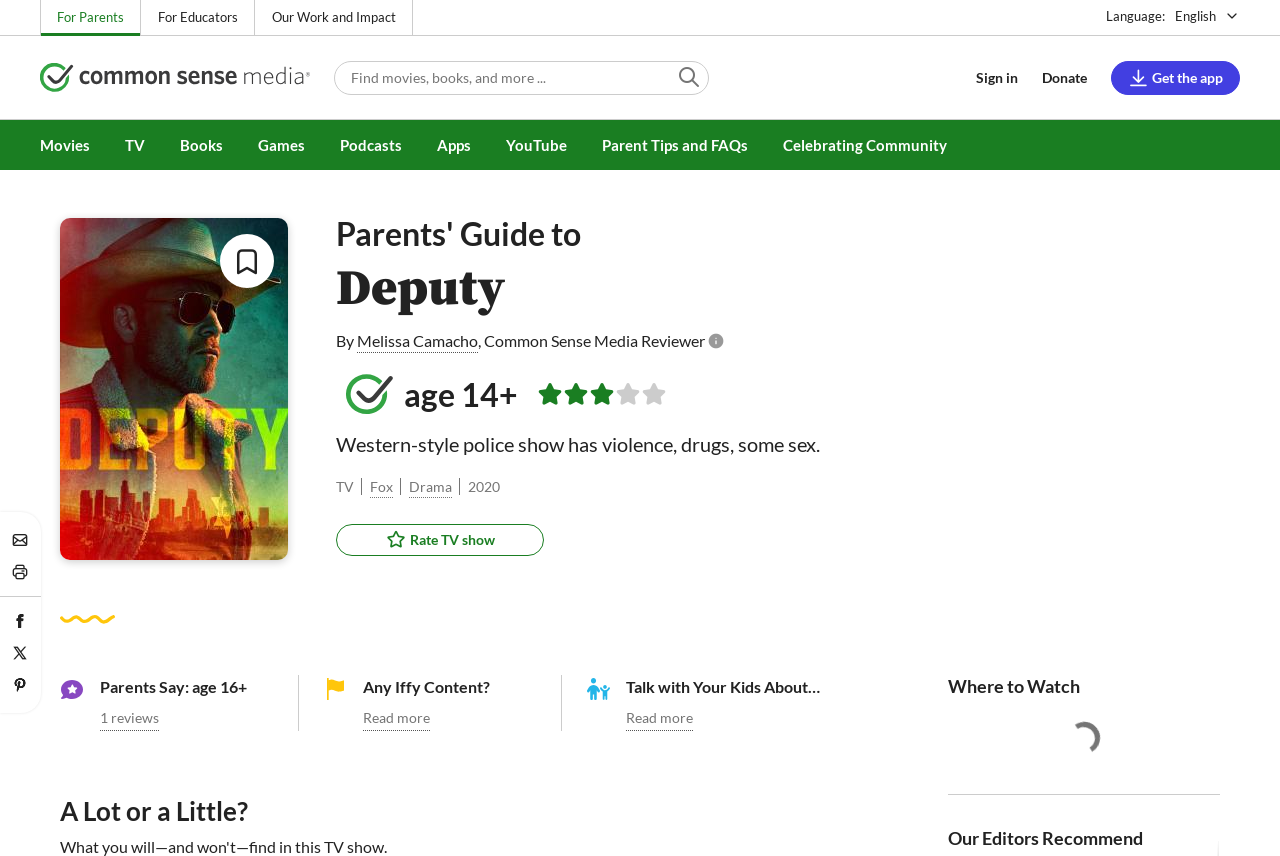What is the purpose of the search box?
Please give a detailed answer to the question using the information shown in the image.

The search box allows users to search for specific movies, TV shows, books, games, podcasts, or apps, making it easier for them to find the content they are looking for and access the corresponding reviews and guidance.